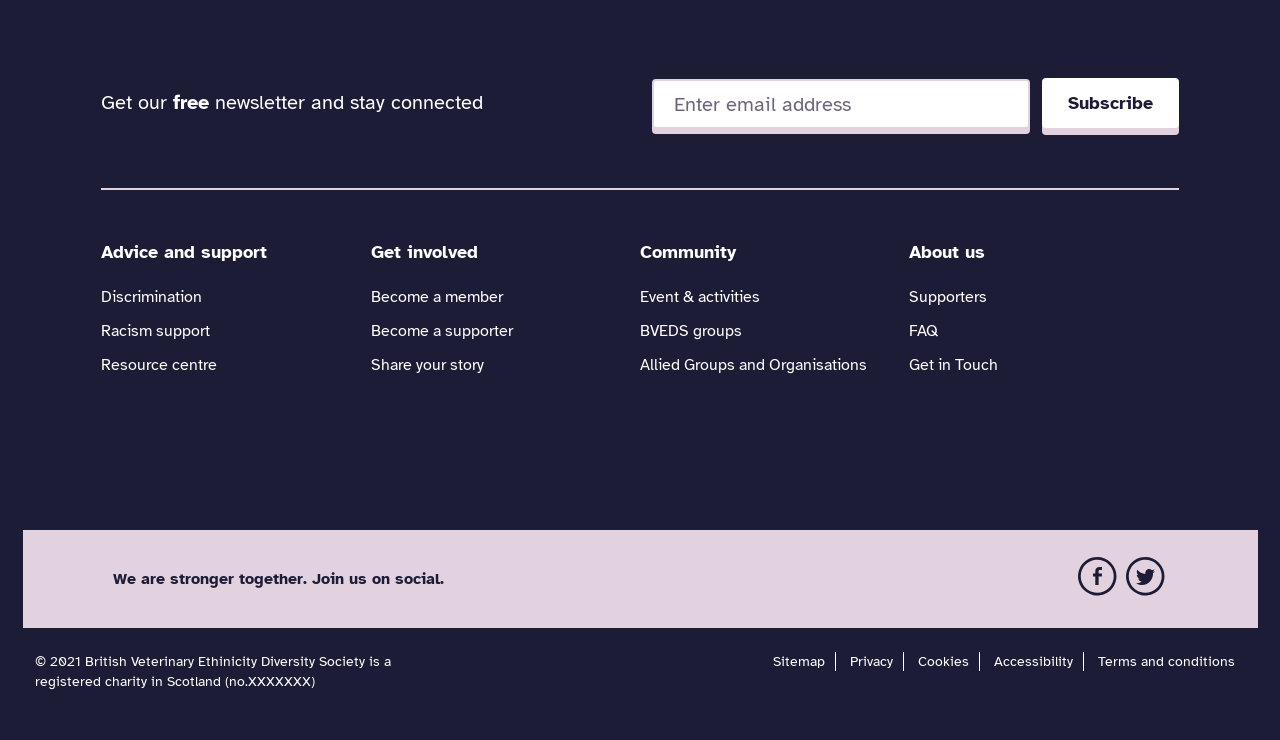Please use the details from the image to answer the following question comprehensively:
What is the purpose of the organization?

The webpage has links to 'Advice and support', 'Discrimination', 'Racism support', and 'Resource centre', which suggests that the organization is focused on supporting diversity and addressing related issues.